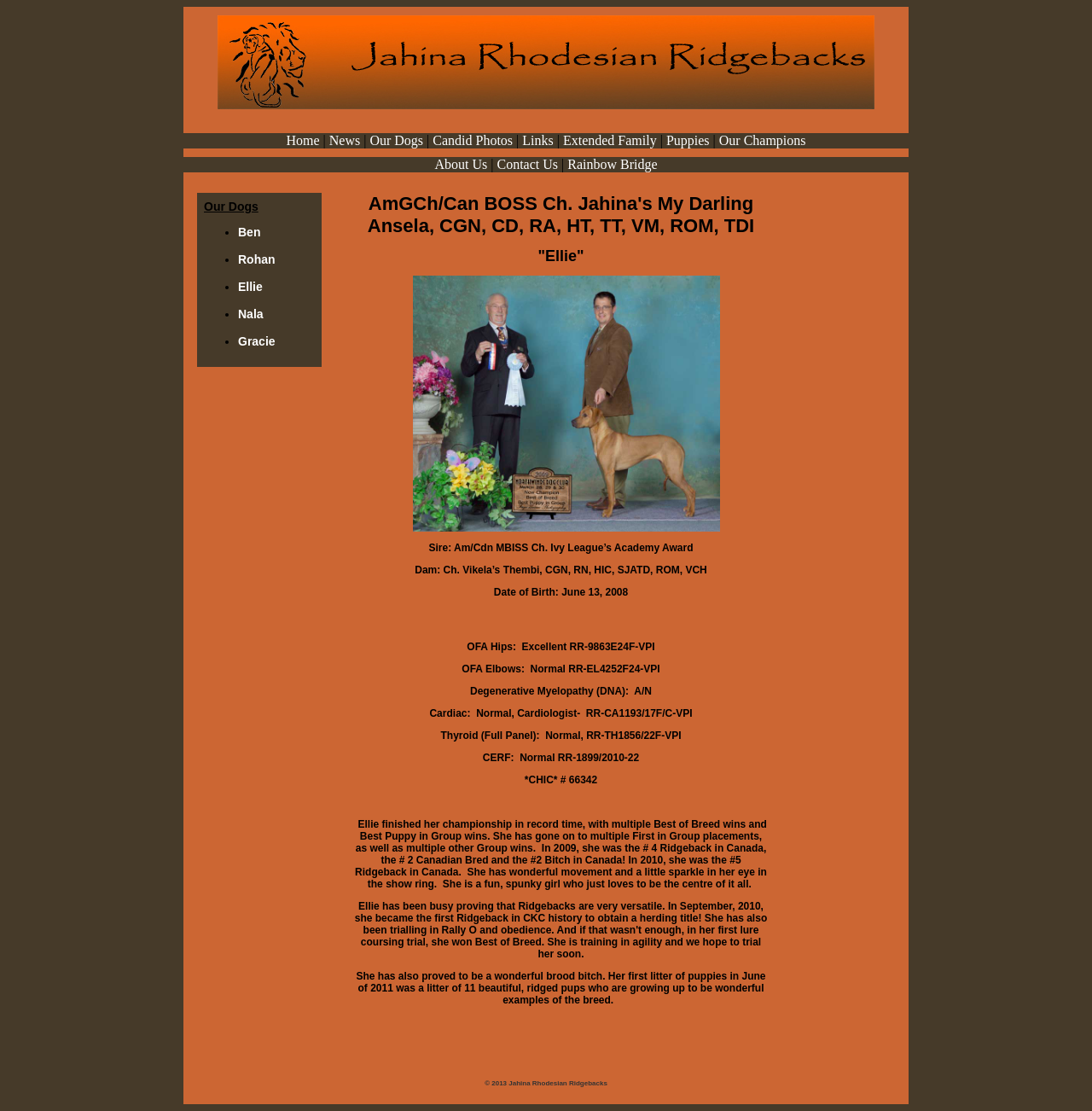Locate the bounding box coordinates of the area that needs to be clicked to fulfill the following instruction: "Check the 'Contact Us' link". The coordinates should be in the format of four float numbers between 0 and 1, namely [left, top, right, bottom].

[0.455, 0.141, 0.511, 0.154]